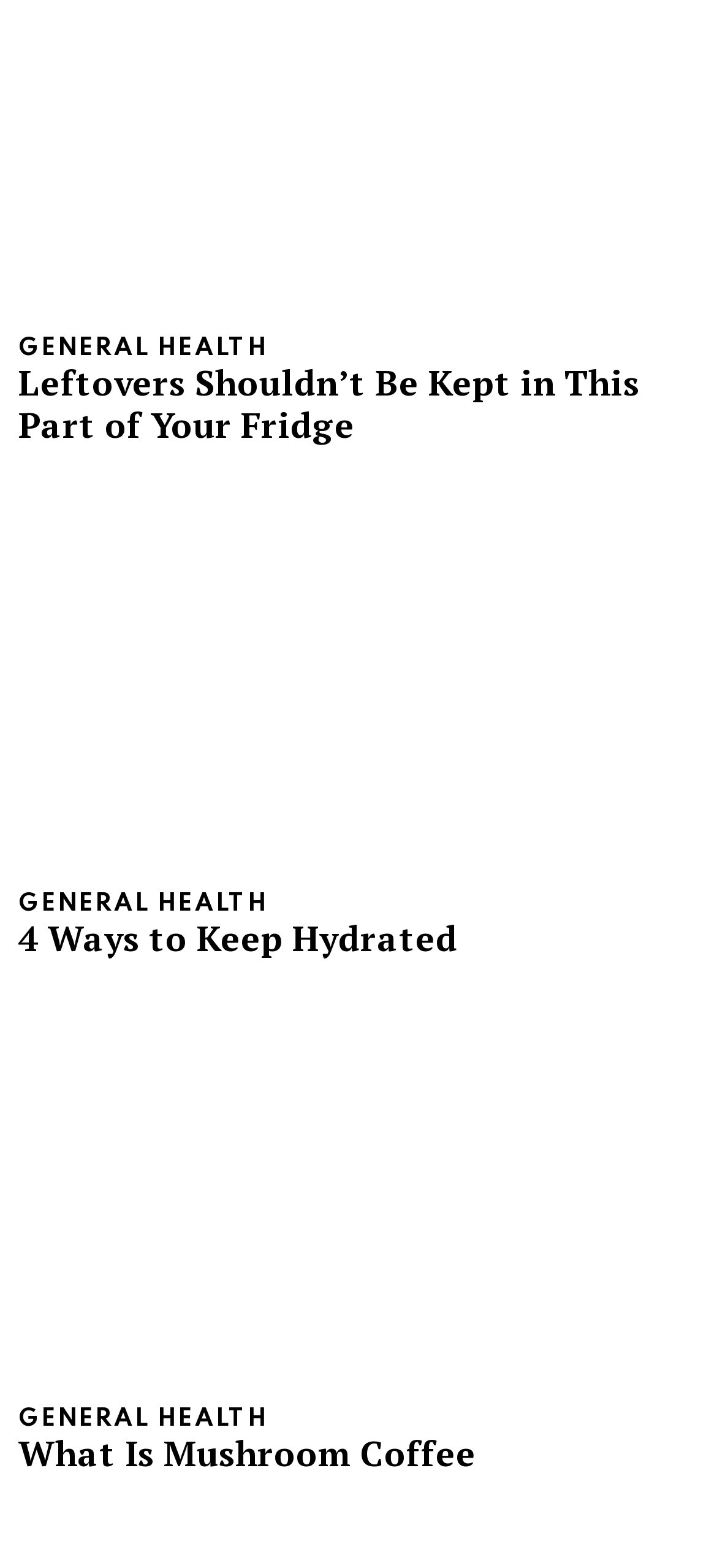Please reply to the following question using a single word or phrase: 
What is the vertical position of the article 'Leftovers Shouldn’t Be Kept in This Part of Your Fridge' relative to the article '4 Ways to Keep Hydrated'?

Above